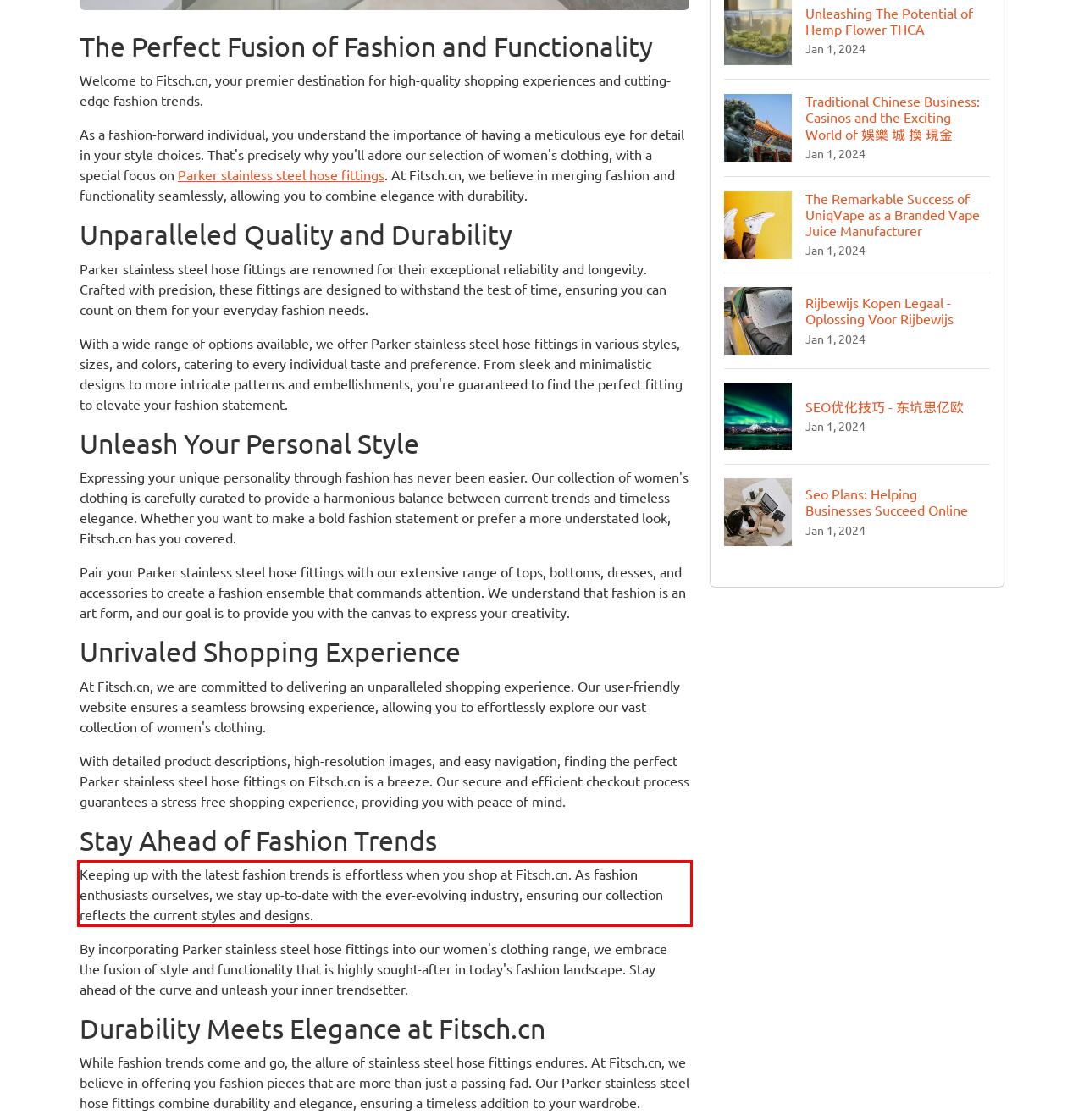With the provided screenshot of a webpage, locate the red bounding box and perform OCR to extract the text content inside it.

Keeping up with the latest fashion trends is effortless when you shop at Fitsch.cn. As fashion enthusiasts ourselves, we stay up-to-date with the ever-evolving industry, ensuring our collection reflects the current styles and designs.